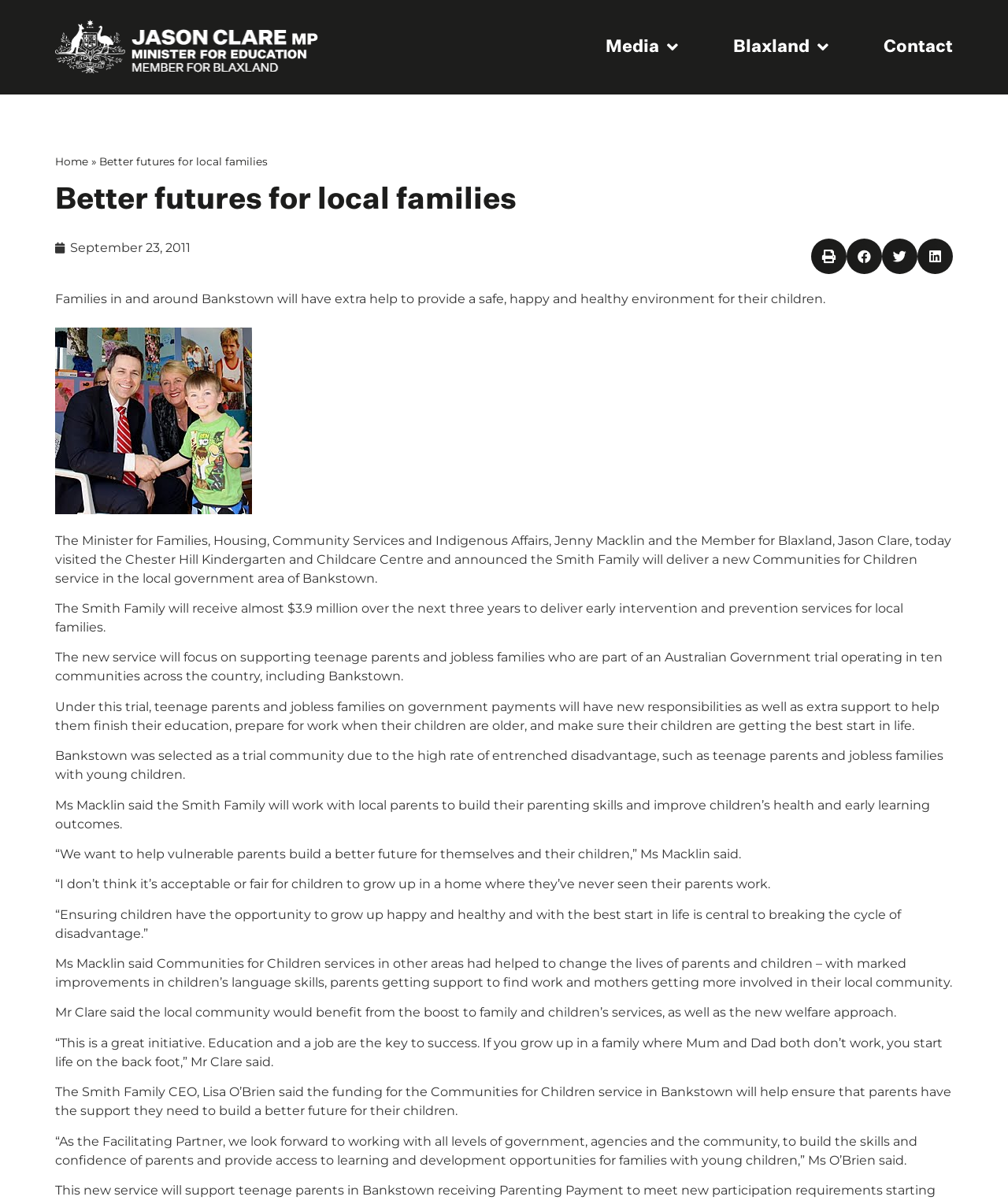Extract the bounding box coordinates for the described element: "alt="JC Logo"". The coordinates should be represented as four float numbers between 0 and 1: [left, top, right, bottom].

[0.055, 0.016, 0.323, 0.062]